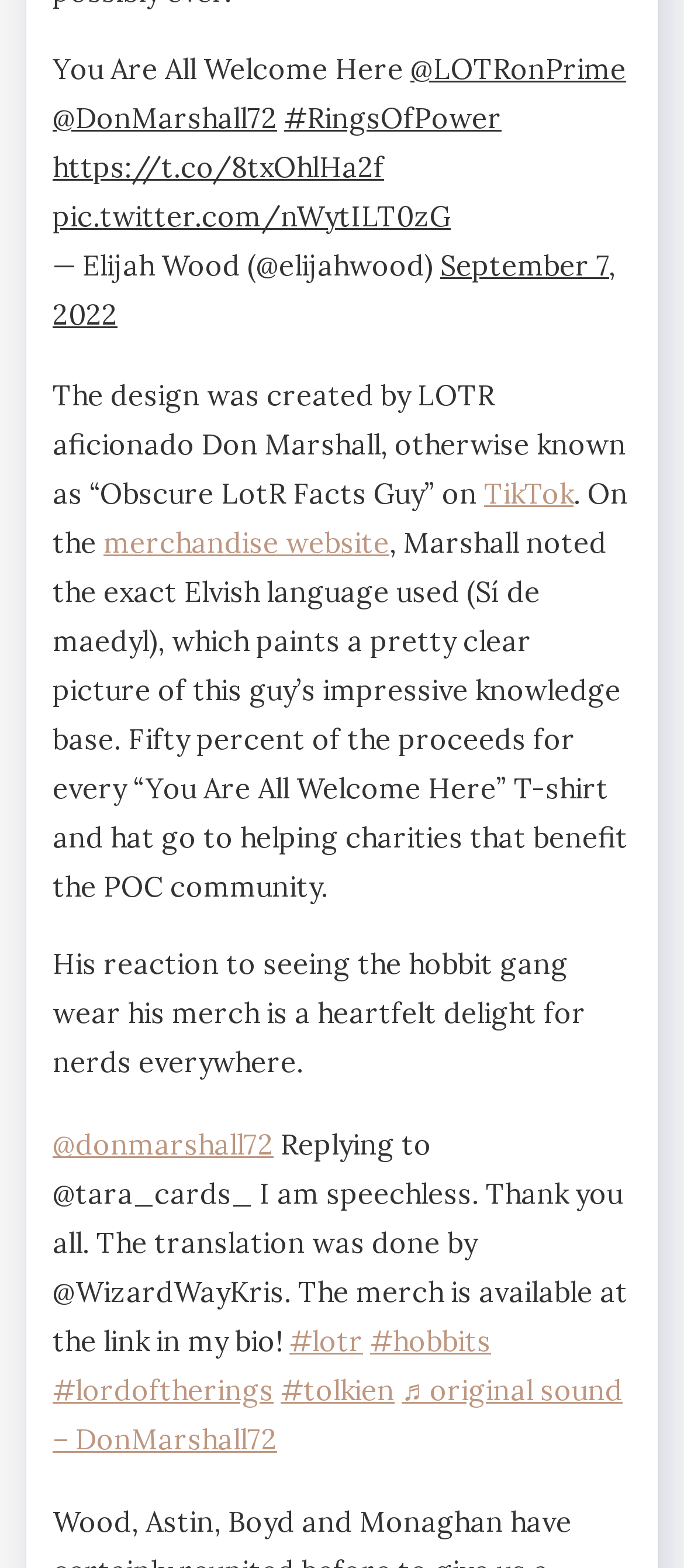Given the following UI element description: "https://t.co/8txOhlHa2f", find the bounding box coordinates in the webpage screenshot.

[0.077, 0.095, 0.562, 0.117]